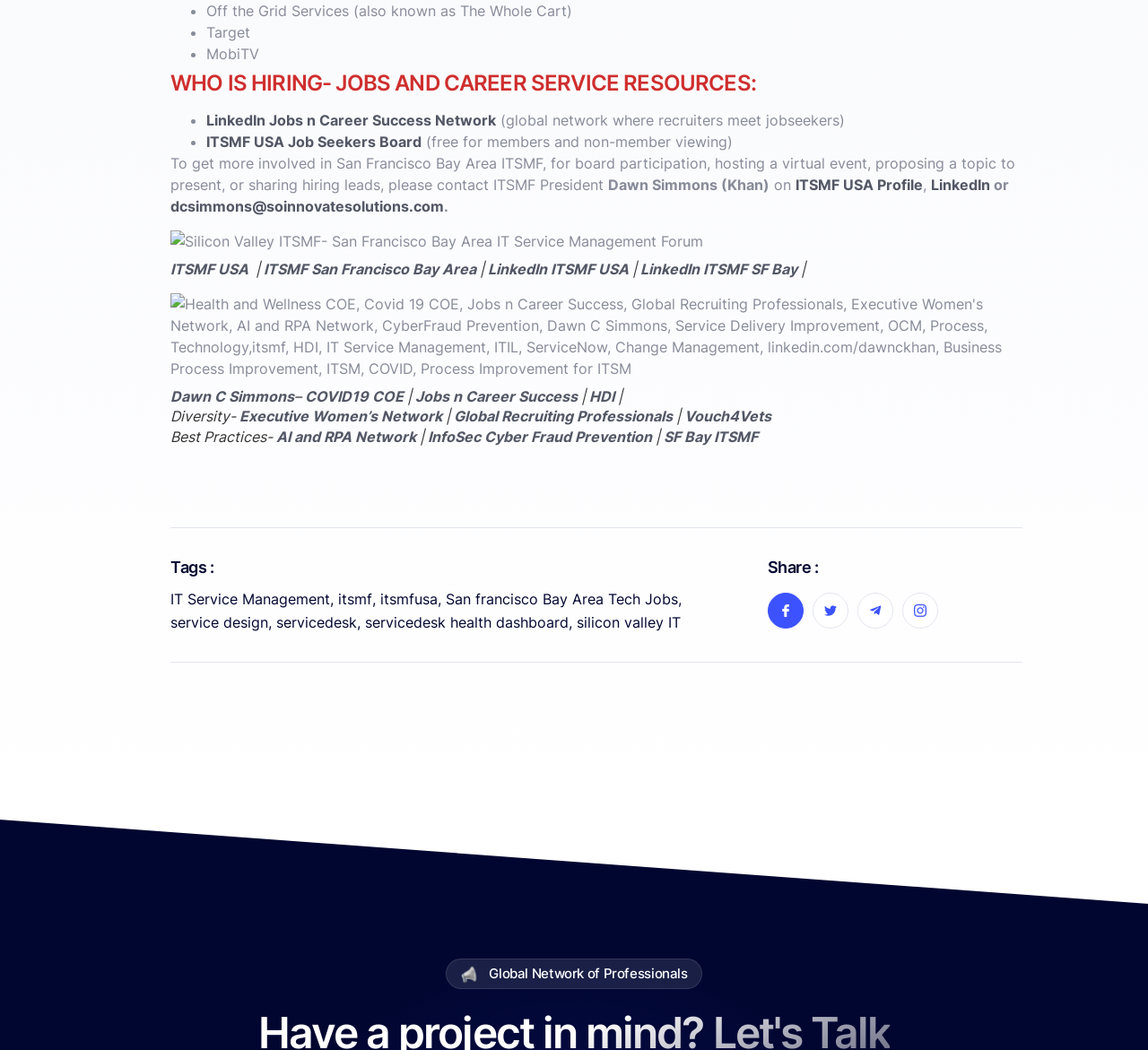Please analyze the image and provide a thorough answer to the question:
What is the profession of Dawn Simmons?

Dawn Simmons is involved in IT Service Management, as seen in her profile links and the mention of ITSMF, which is related to IT Service Management.